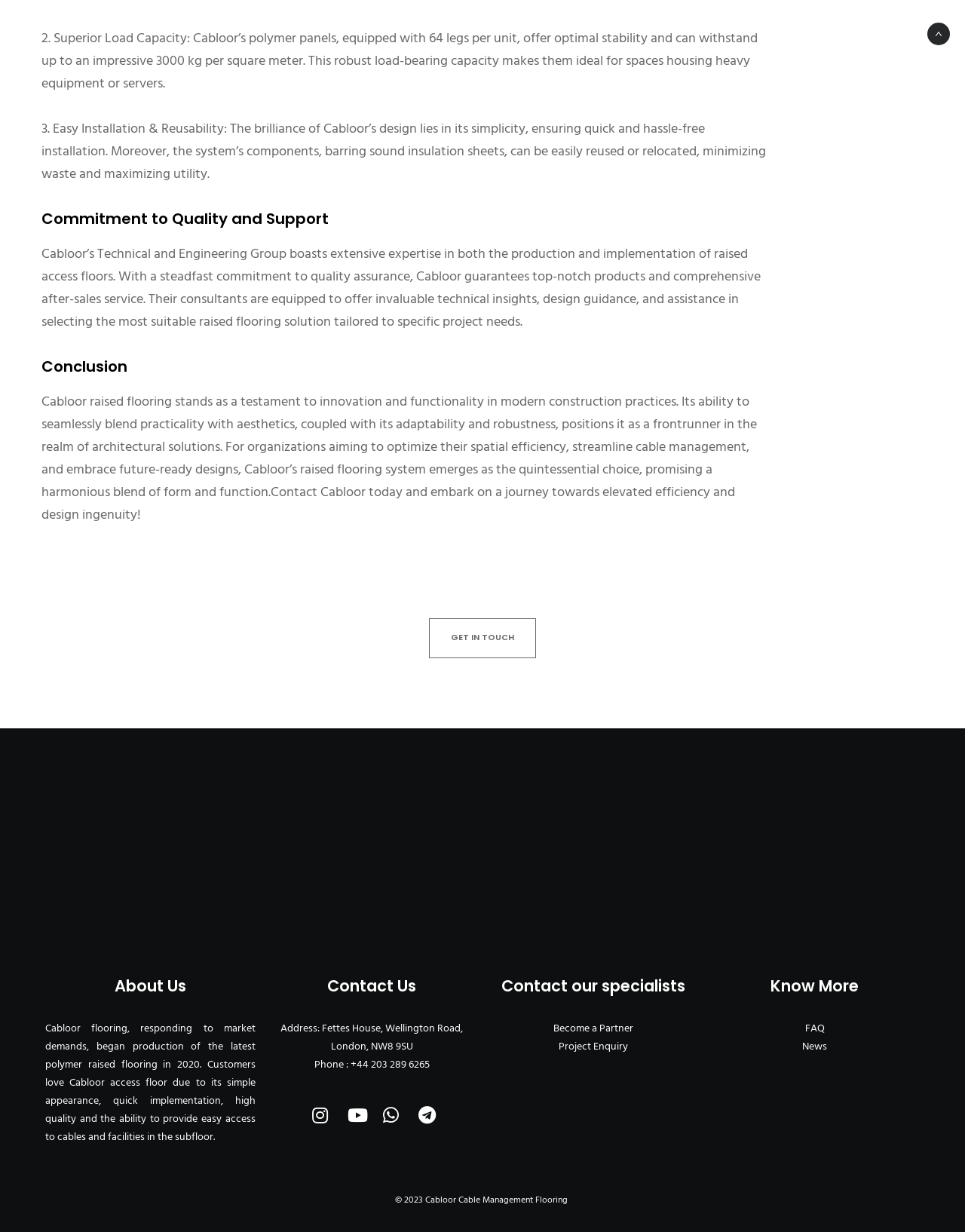What is the main product of Cabloor?
Analyze the image and provide a thorough answer to the question.

Based on the webpage content, Cabloor is a company that specializes in raised flooring solutions, offering a range of products and services related to cable management and architectural design.